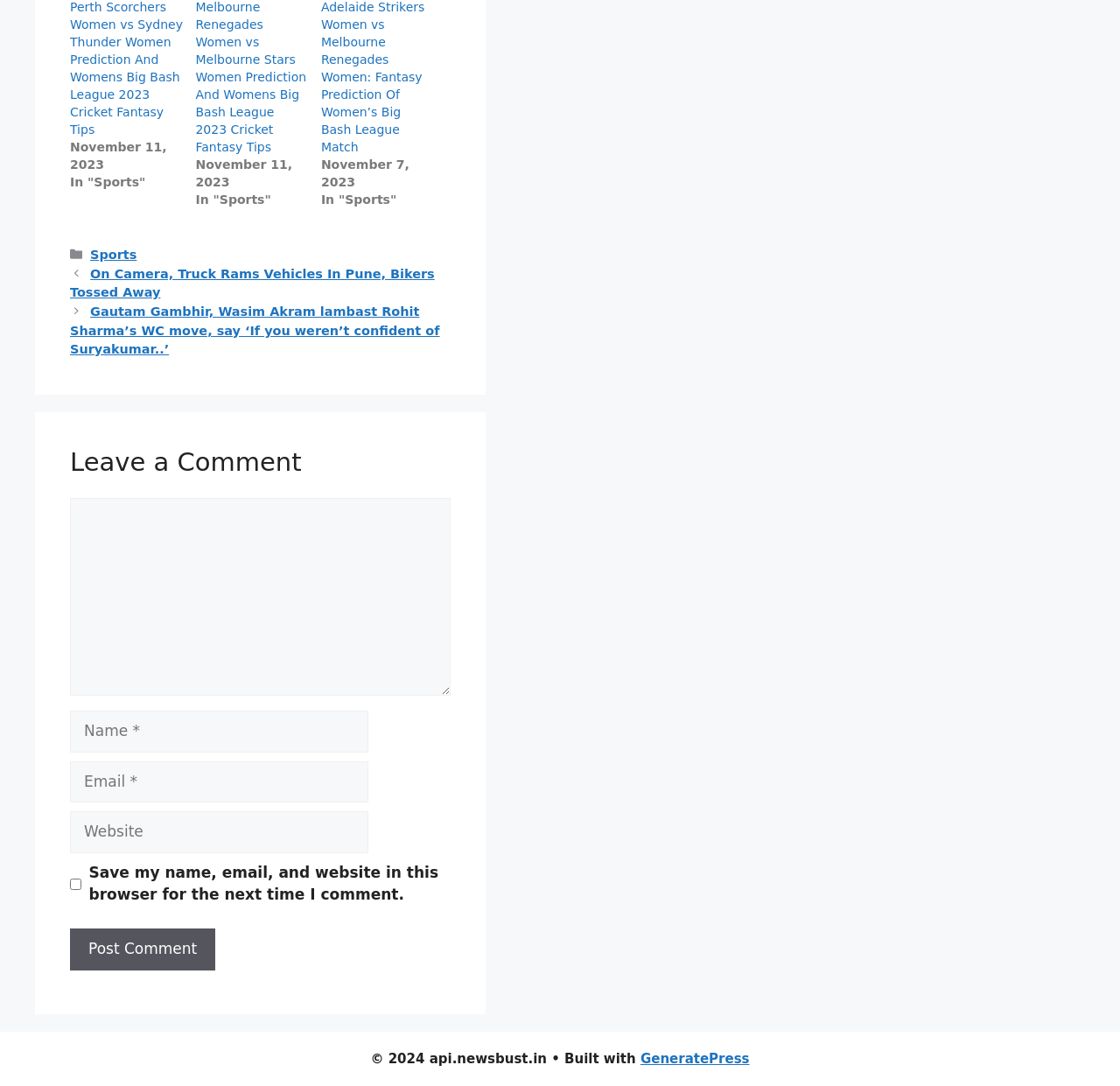What is the date of the Perth Scorchers Women vs Sydney Thunder Women match?
Deliver a detailed and extensive answer to the question.

I found the answer by looking at the time element associated with the link 'Perth Scorchers Women vs Sydney Thunder Women Prediction And Womens Big Bash League 2023 Cricket Fantasy Tips', which is 'November 11, 2023'.